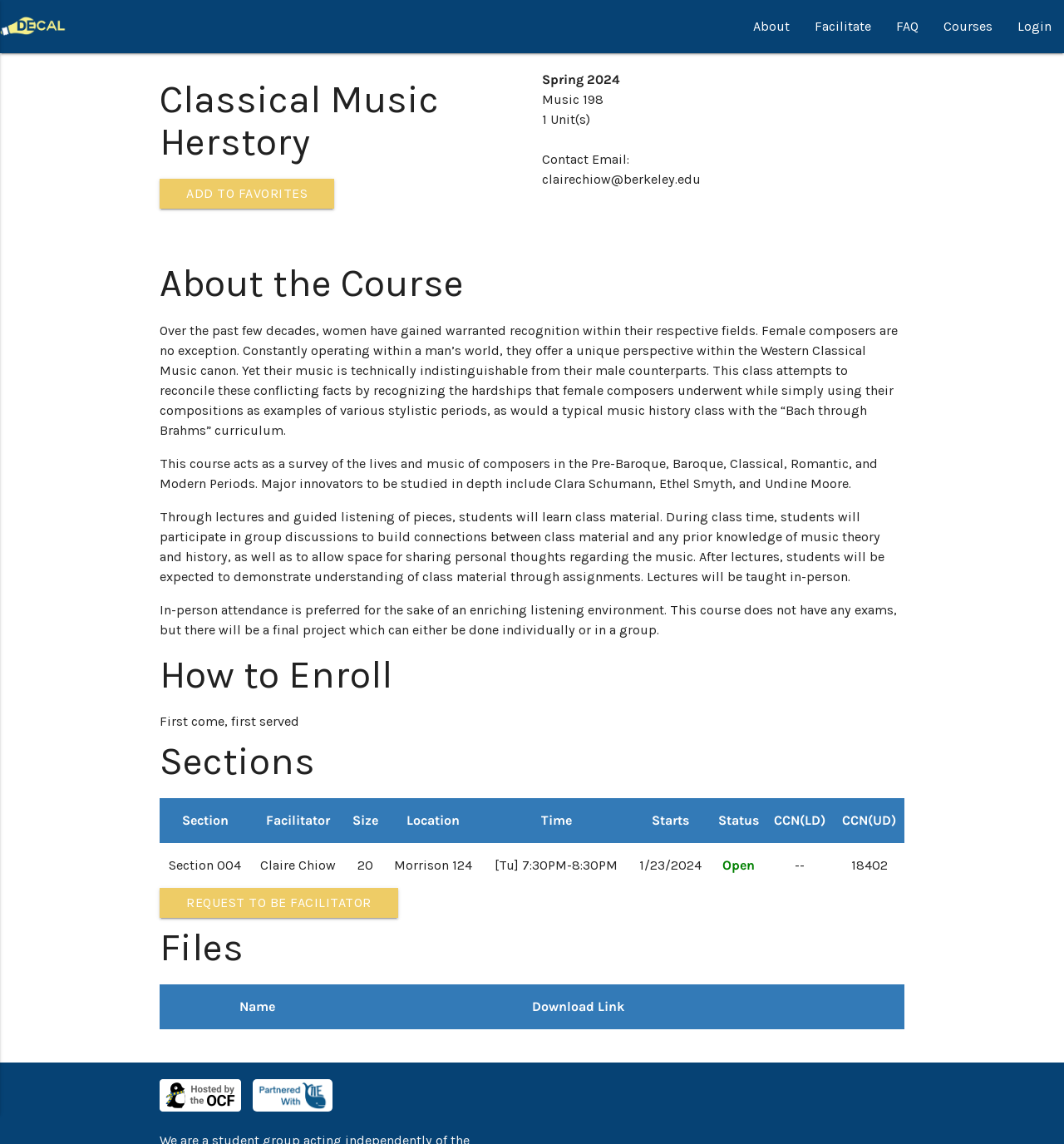From the image, can you give a detailed response to the question below:
What is the location of the course?

I found the answer by looking at the table element with the section information, and found the location of the course in the 'Location' column, which is Morrison 124.